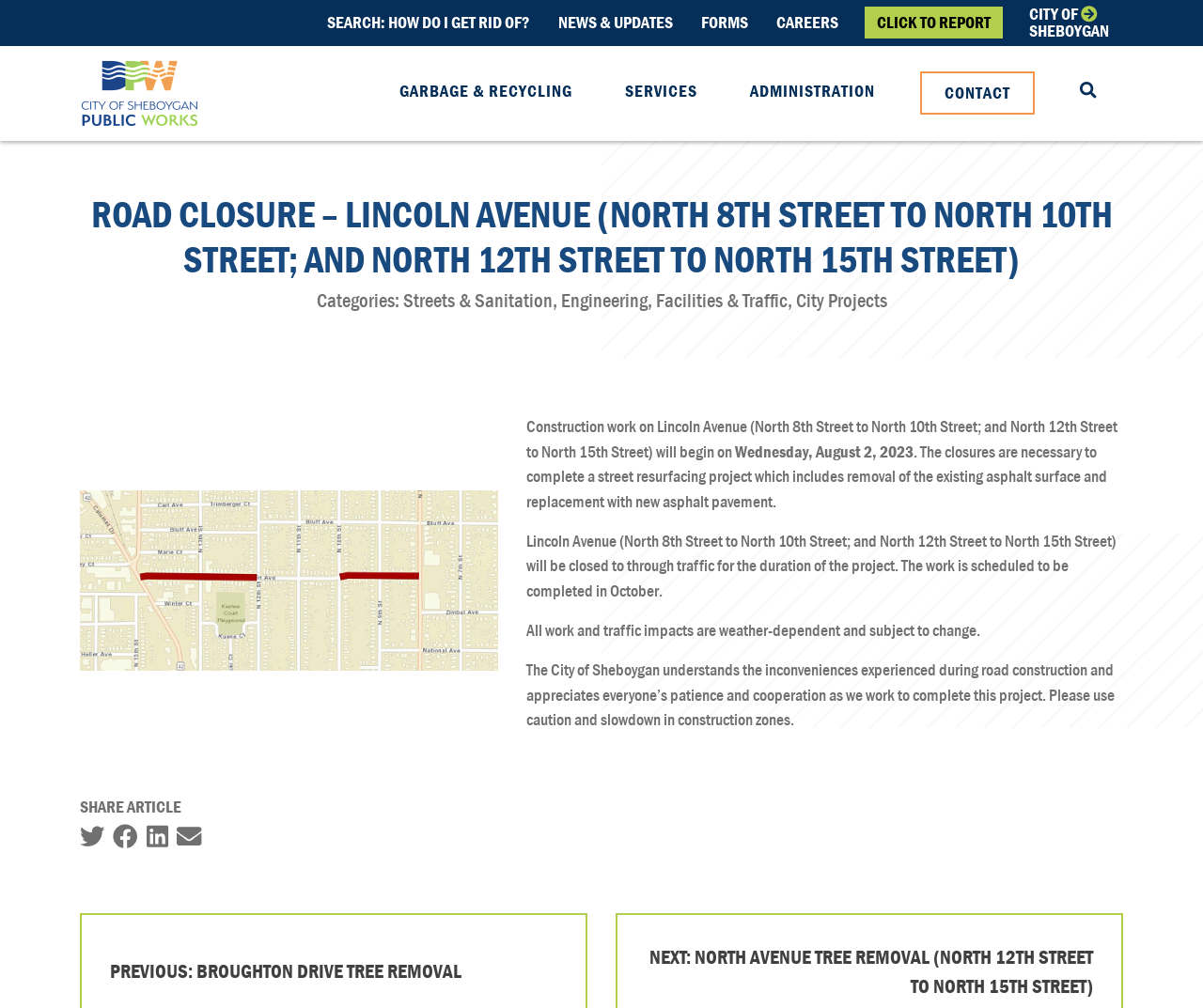Answer with a single word or phrase: 
What is the purpose of the road closure?

Street resurfacing project